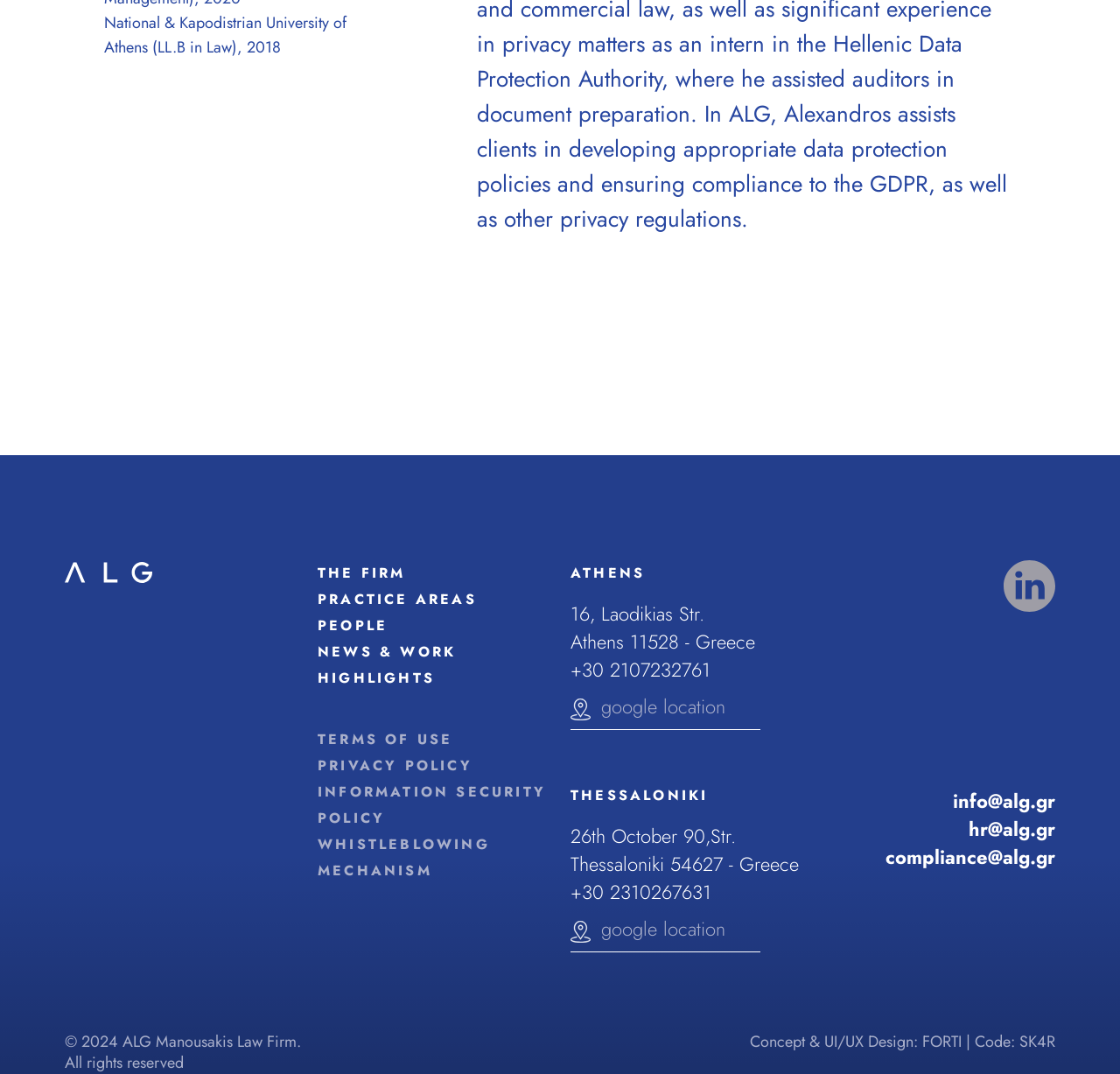Determine the bounding box coordinates for the clickable element required to fulfill the instruction: "View ATHENS office location". Provide the coordinates as four float numbers between 0 and 1, i.e., [left, top, right, bottom].

[0.509, 0.645, 0.679, 0.68]